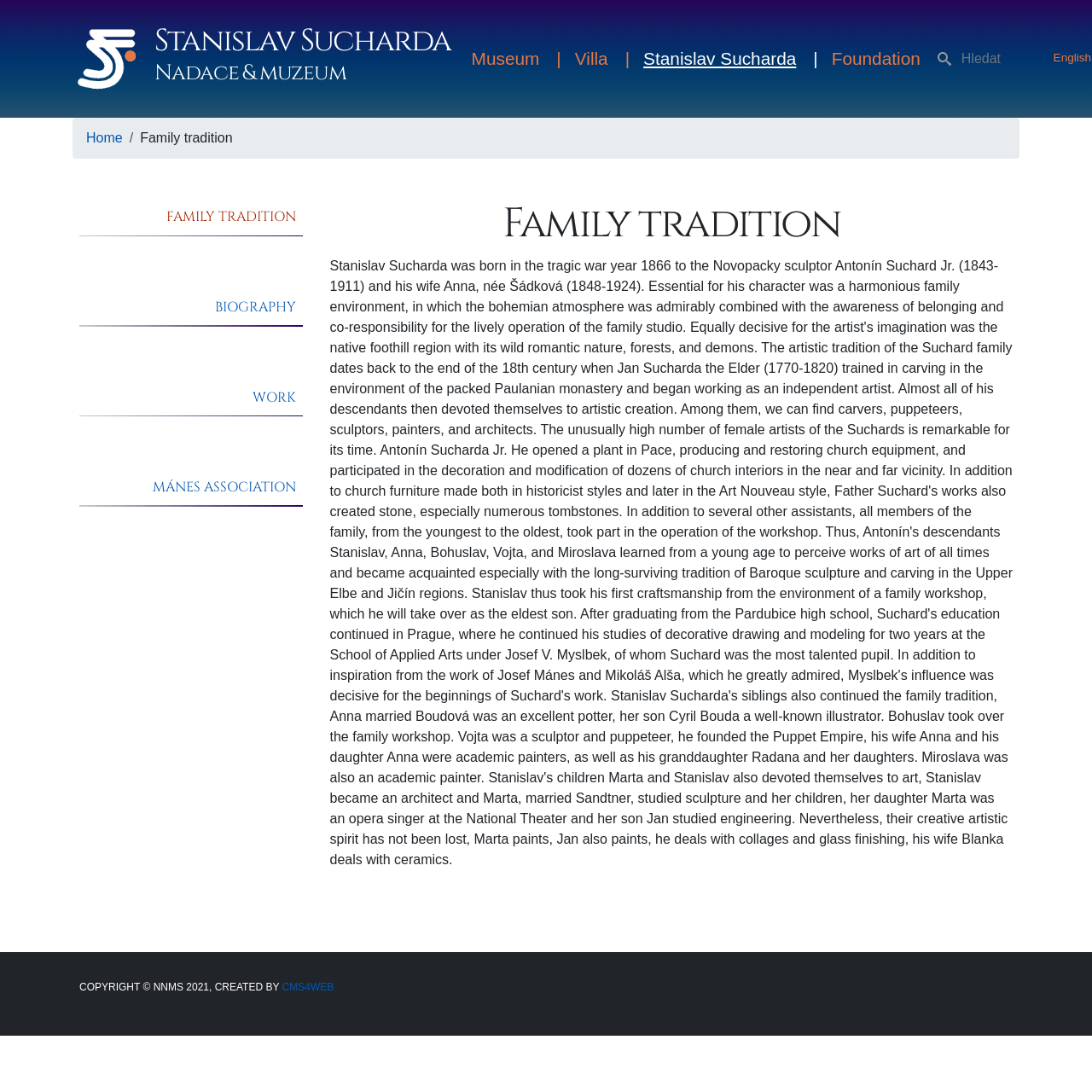What is the purpose of the search box?
Please provide a detailed and thorough answer to the question.

The search box is located in the top right corner of the webpage, and it has a label 'Search:' and a button 'Search'. This suggests that its purpose is to allow users to search for specific content within the website.